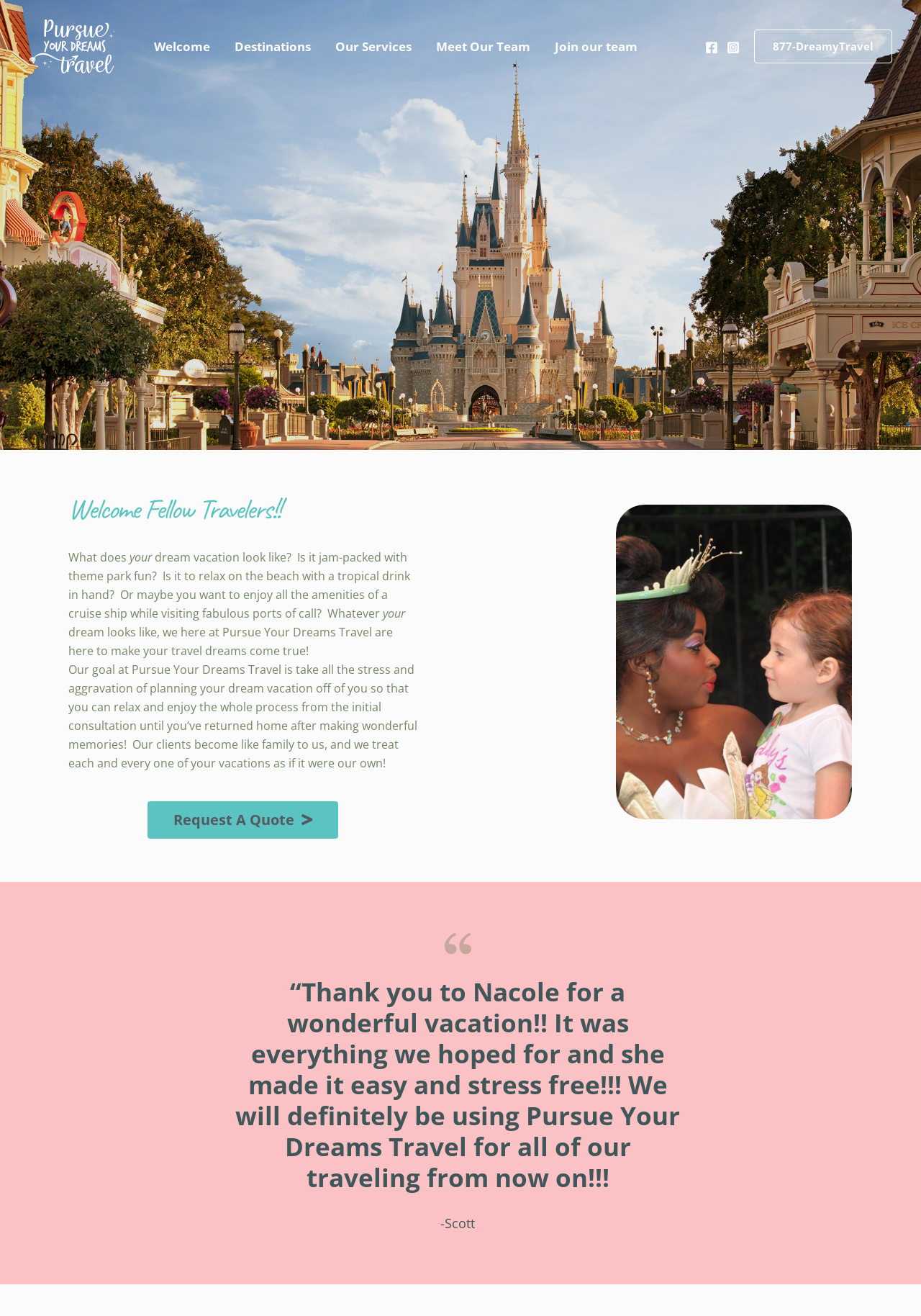What is the phone number to contact the travel agency?
Please provide a comprehensive and detailed answer to the question.

The phone number to contact the travel agency can be found on the top-right corner of the webpage, where it says '877-DreamyTravel' in a link element.